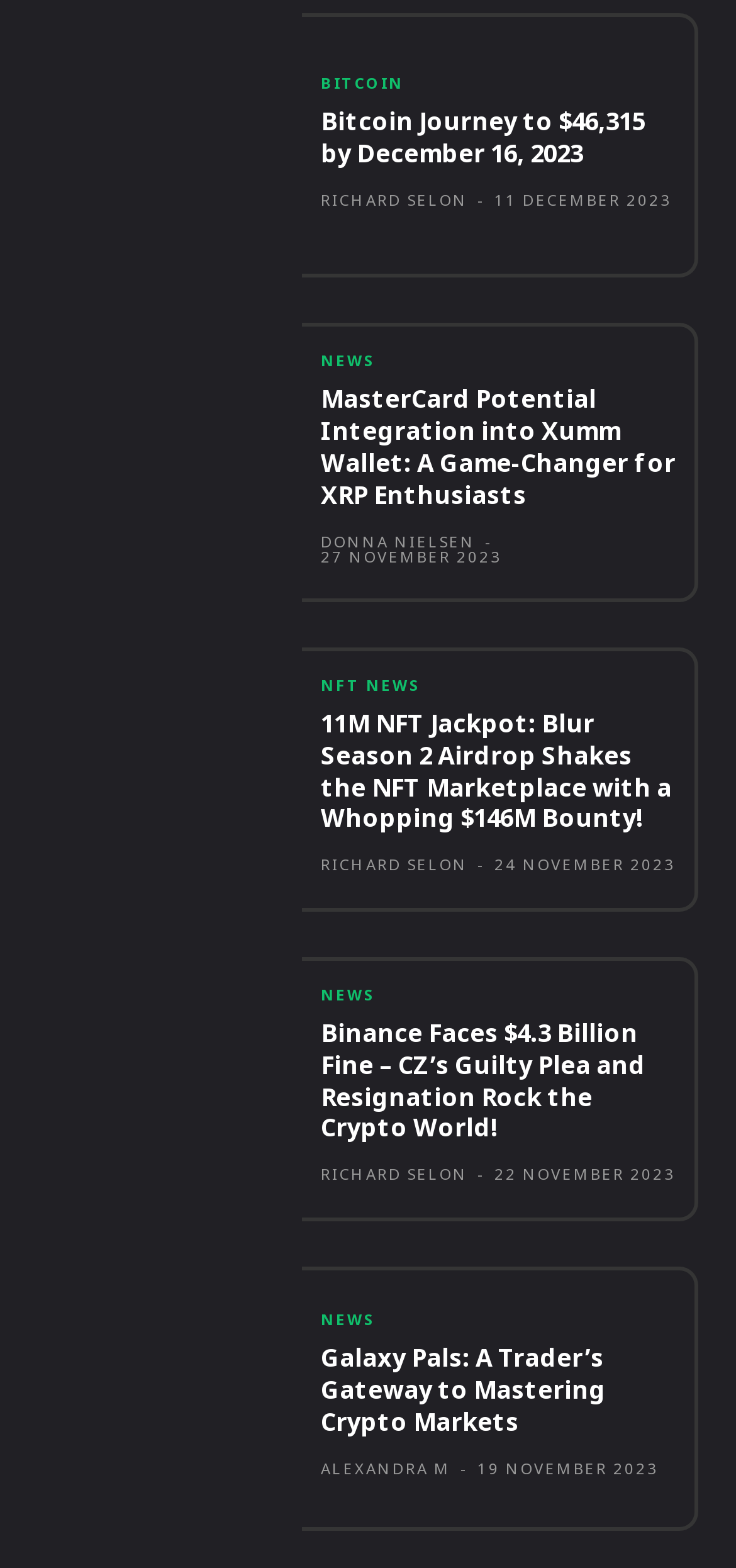Please determine the bounding box coordinates of the clickable area required to carry out the following instruction: "Click on Bitcoin Journey to $46,315 by December 16, 2023". The coordinates must be four float numbers between 0 and 1, represented as [left, top, right, bottom].

[0.051, 0.008, 0.41, 0.177]